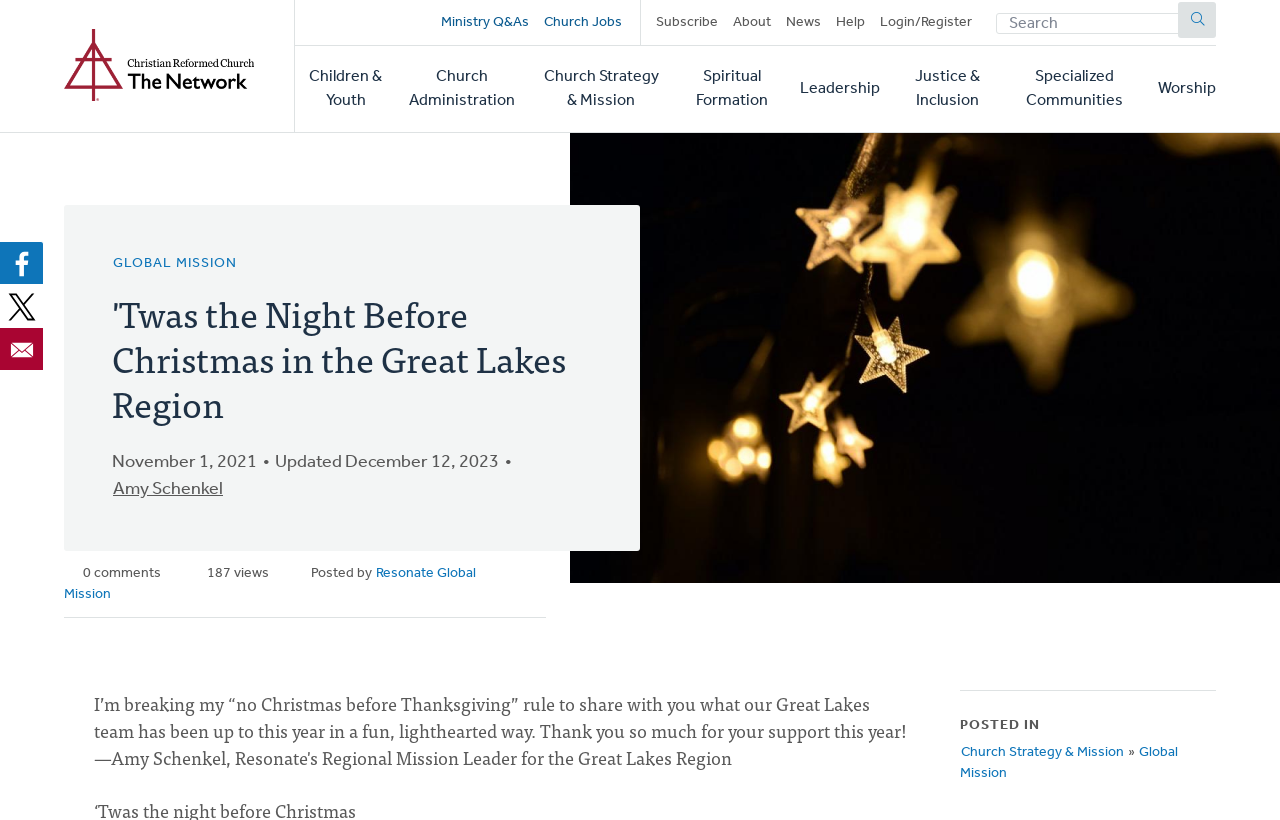Give a one-word or short phrase answer to the question: 
What is the category of this article?

Global Mission